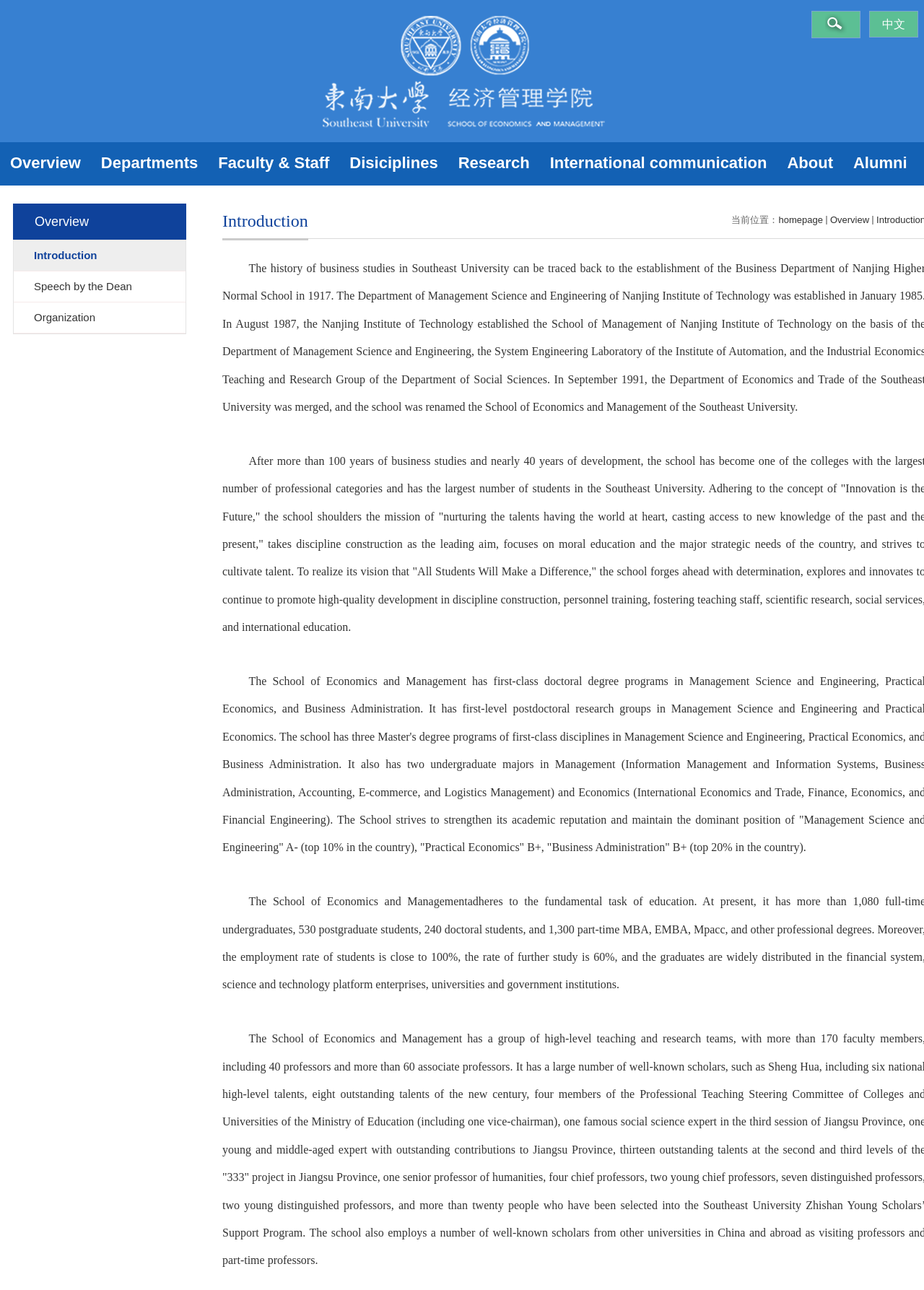What is the current location of the user on the website?
Use the screenshot to answer the question with a single word or phrase.

Overview